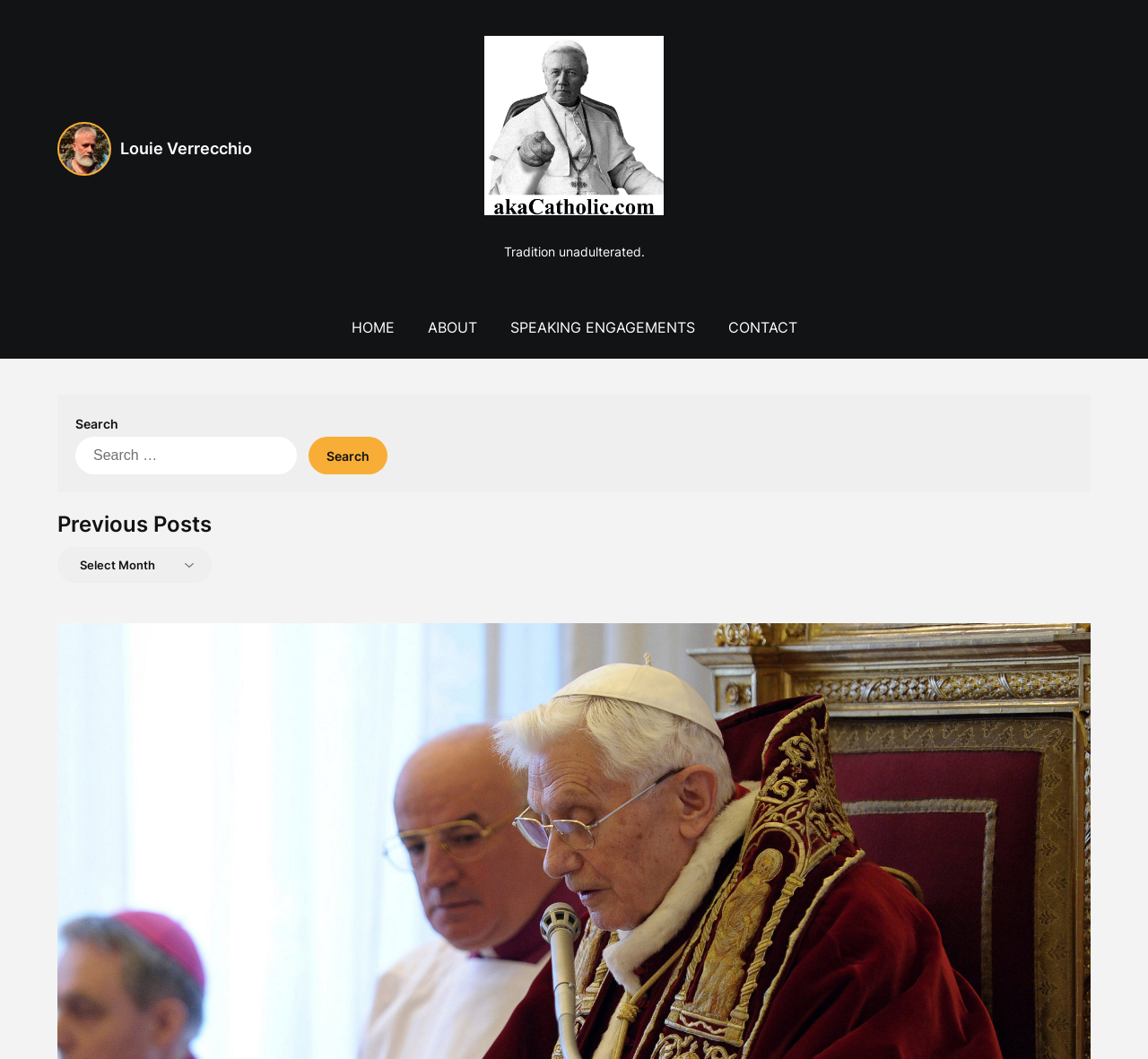What is the author's name?
Refer to the image and respond with a one-word or short-phrase answer.

Louie Verrecchio